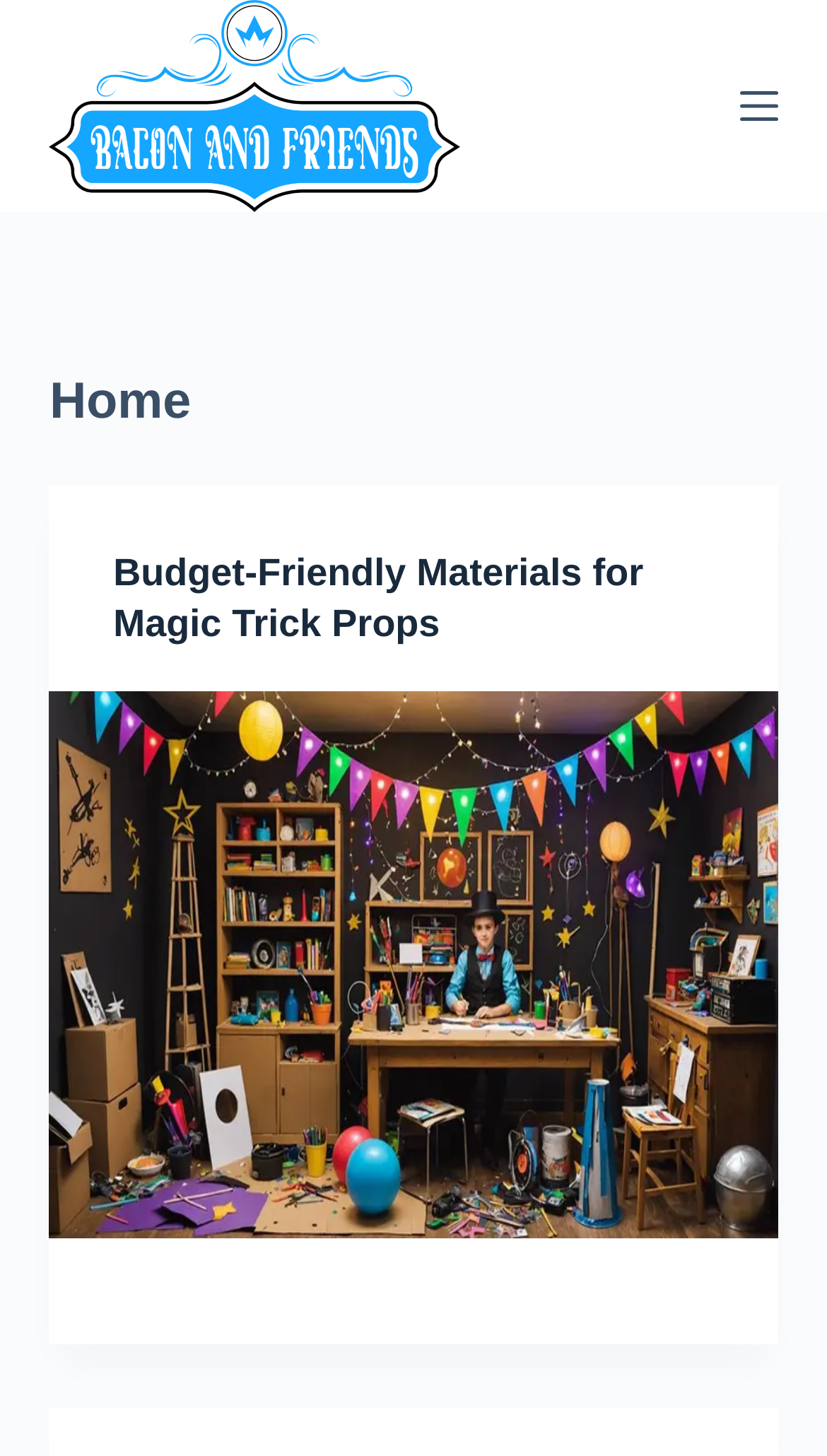Provide an in-depth caption for the contents of the webpage.

The webpage appears to be a blog or article page from baconandfriends.com. At the top left corner, there is a link to "Skip to content" followed by the website's logo, which is an image with the text "baconandfriends.com". On the top right corner, there is a "Menu" button.

Below the logo, there is a header section with a heading that says "Home". Underneath the header, there is an article section that takes up most of the page. The article has a heading that reads "Budget-Friendly Materials for Magic Trick Props". Below the heading, there are two links with the same text as the heading, one of which is accompanied by an image related to inexpensive magical prop materials. The image and the links are positioned side by side, with the image on the right.